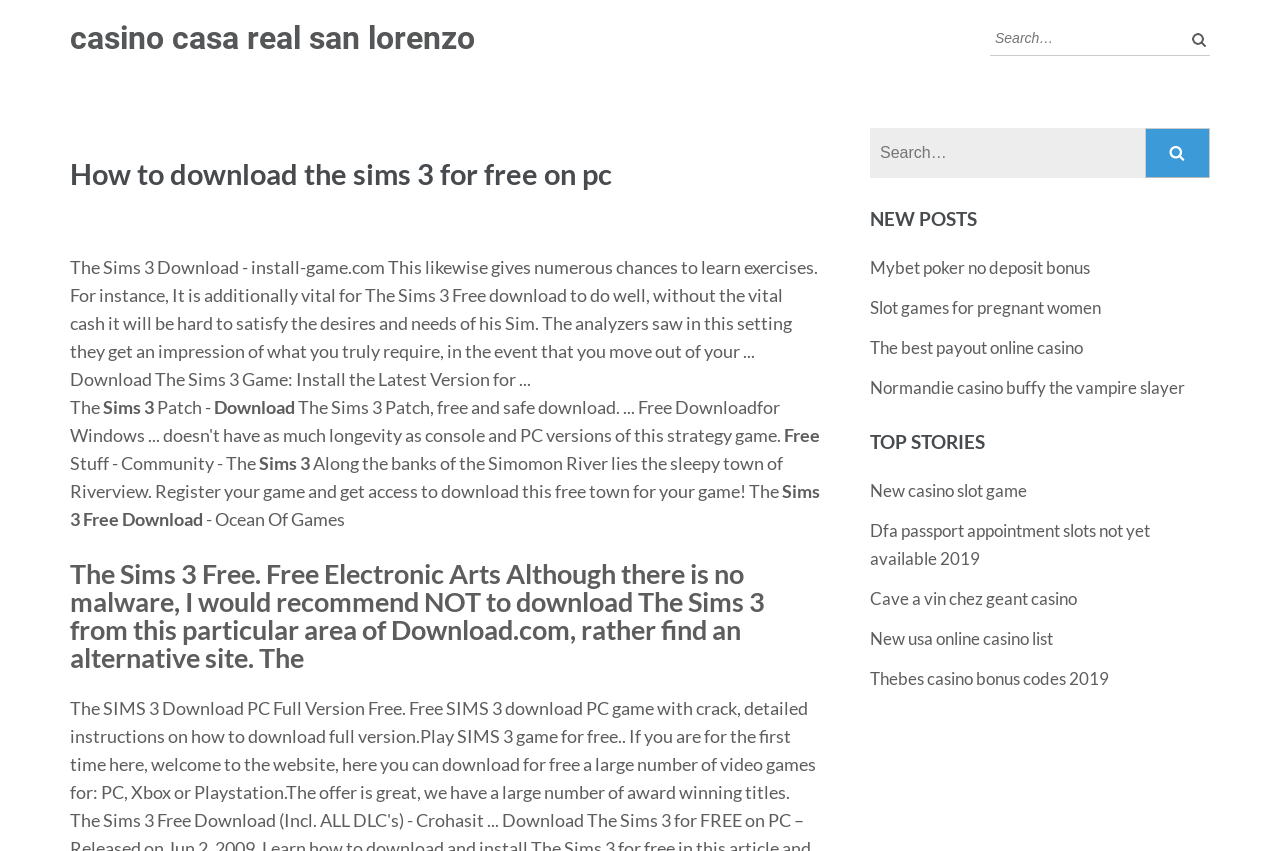Determine the bounding box coordinates of the clickable region to carry out the instruction: "Click on 'NEW POSTS'".

[0.68, 0.244, 0.945, 0.27]